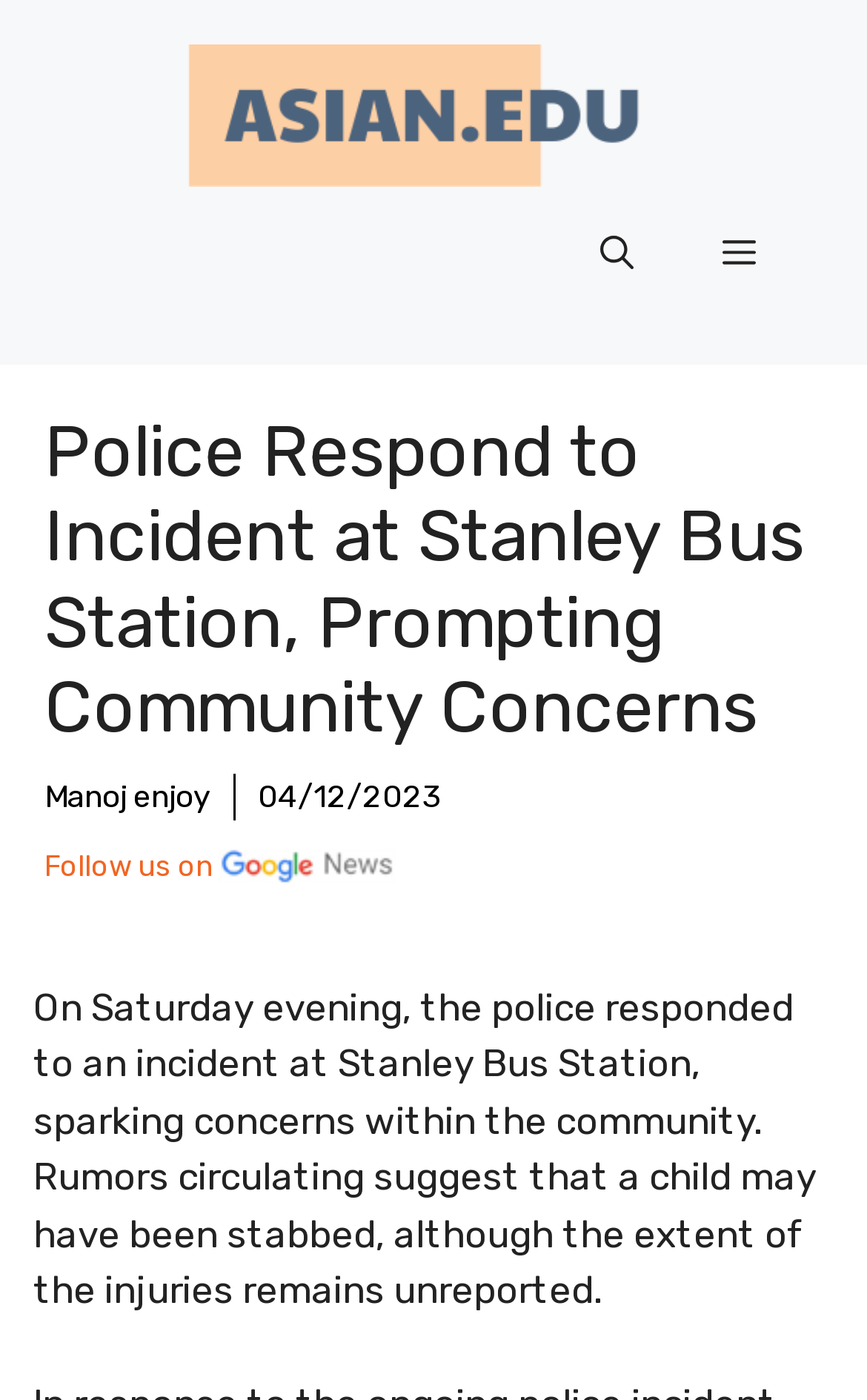Please give a short response to the question using one word or a phrase:
What is the date of the article?

04/12/2023